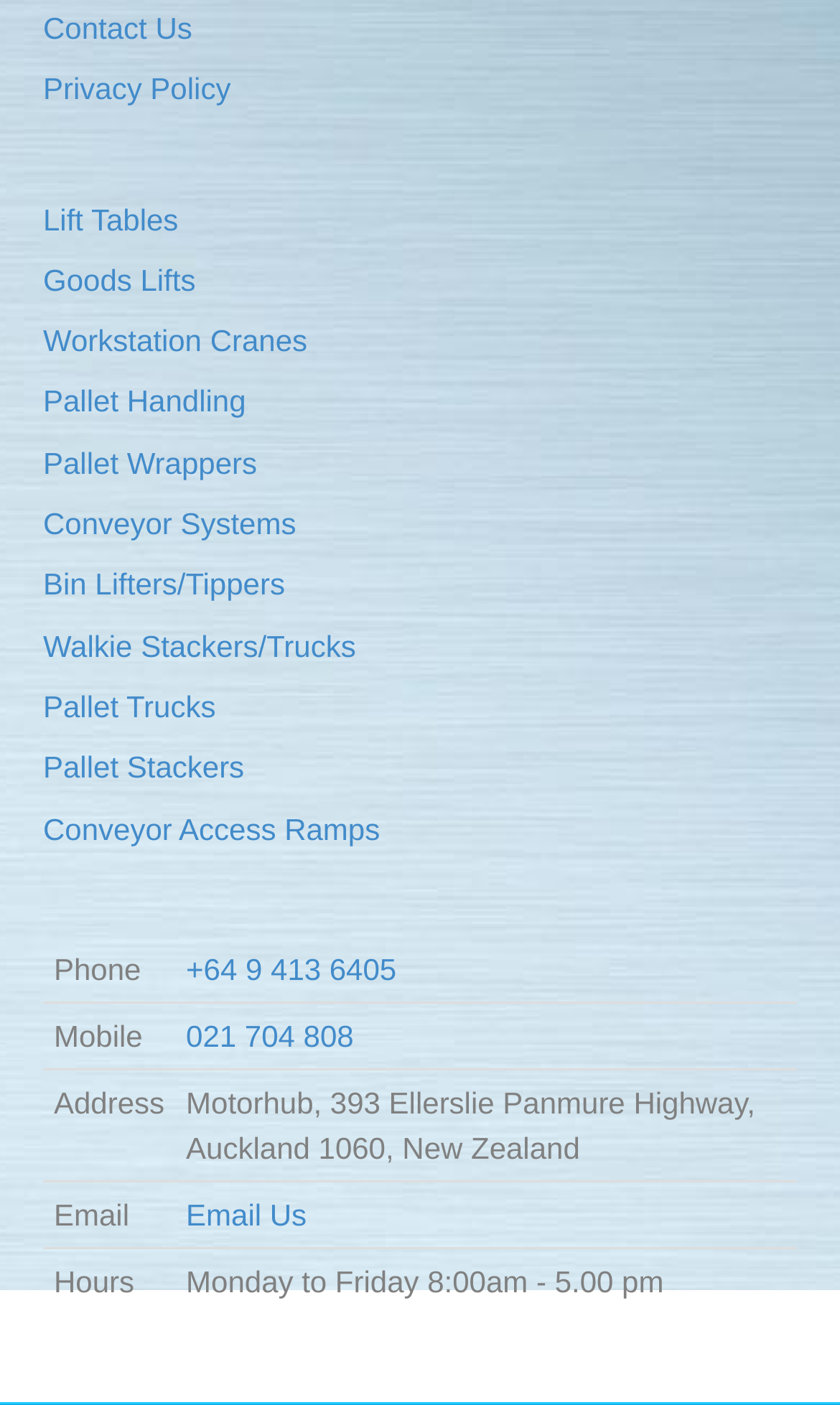Determine the bounding box coordinates for the clickable element to execute this instruction: "Email us". Provide the coordinates as four float numbers between 0 and 1, i.e., [left, top, right, bottom].

[0.221, 0.852, 0.365, 0.877]